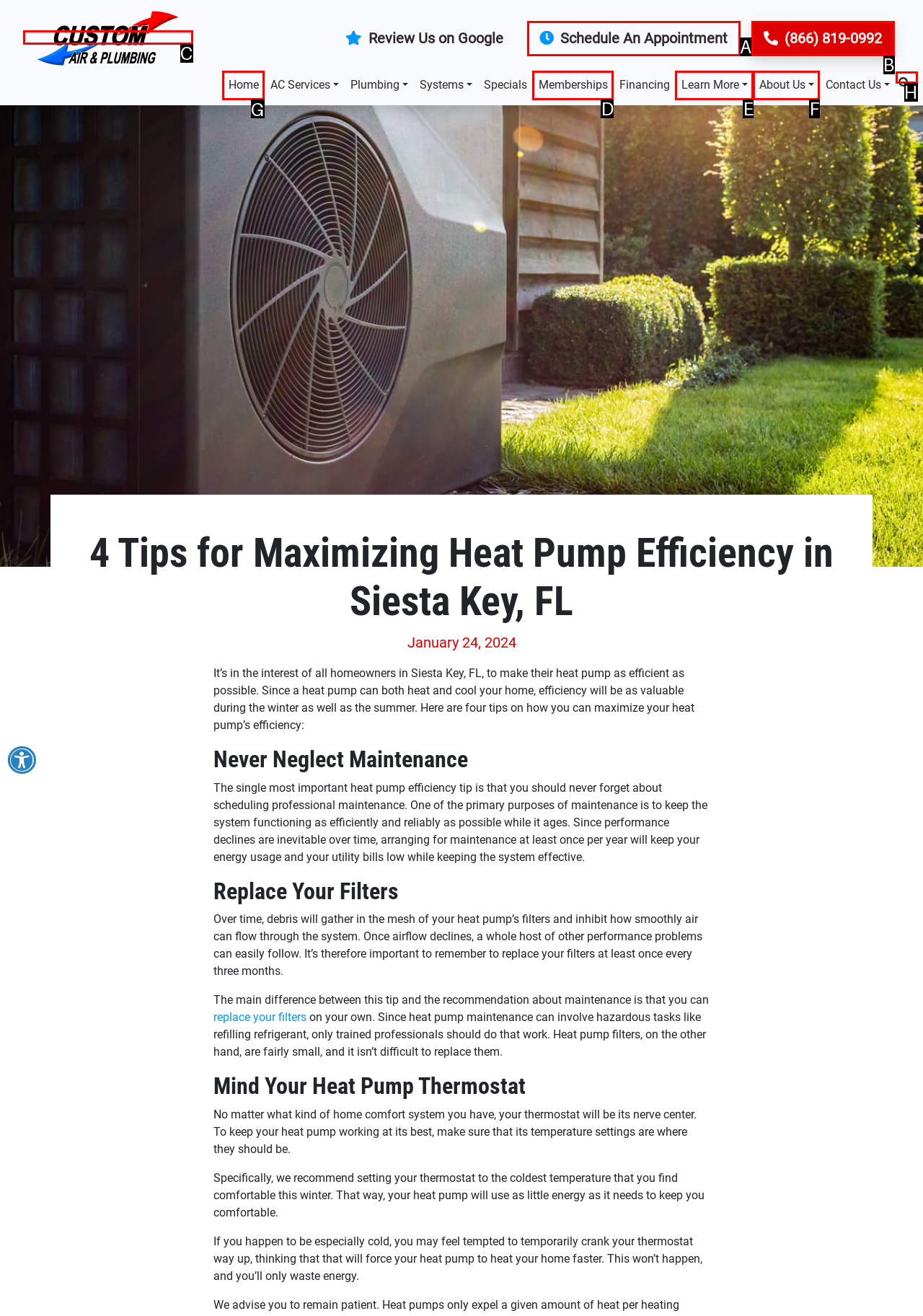From the available options, which lettered element should I click to complete this task: Click the 'Home' link?

G